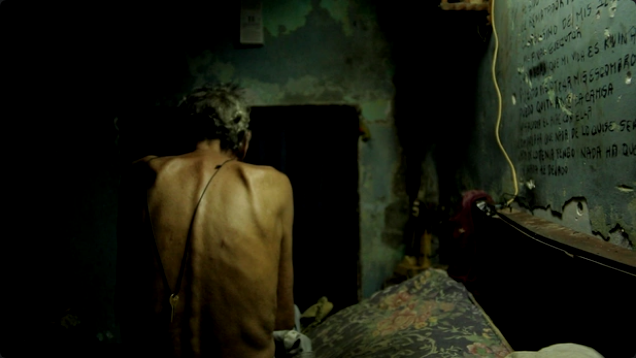Provide a one-word or short-phrase response to the question:
What is the fate of the hotel where the man lives?

Set for demolition